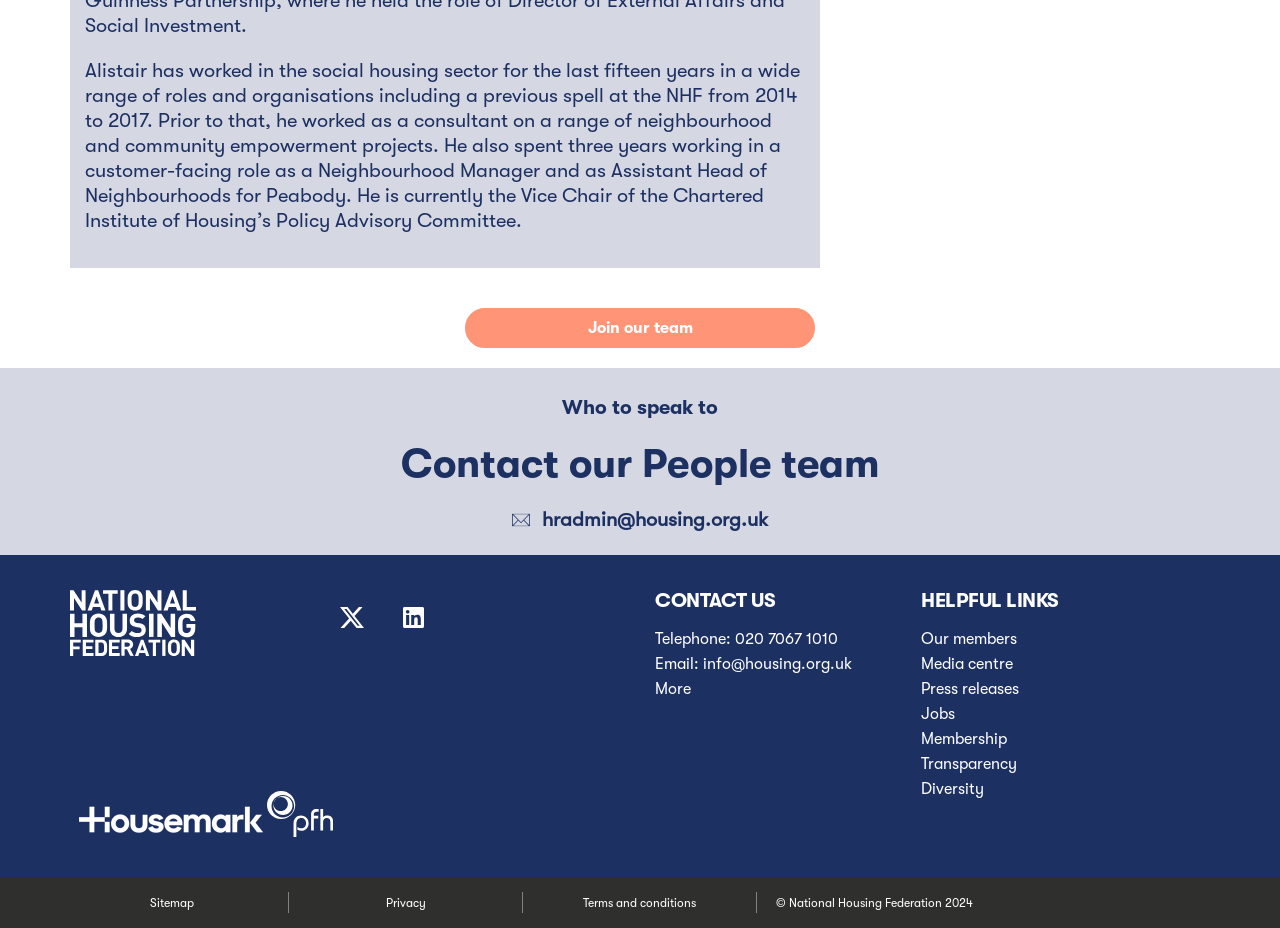What is the name of the organization? Refer to the image and provide a one-word or short phrase answer.

National Housing Federation